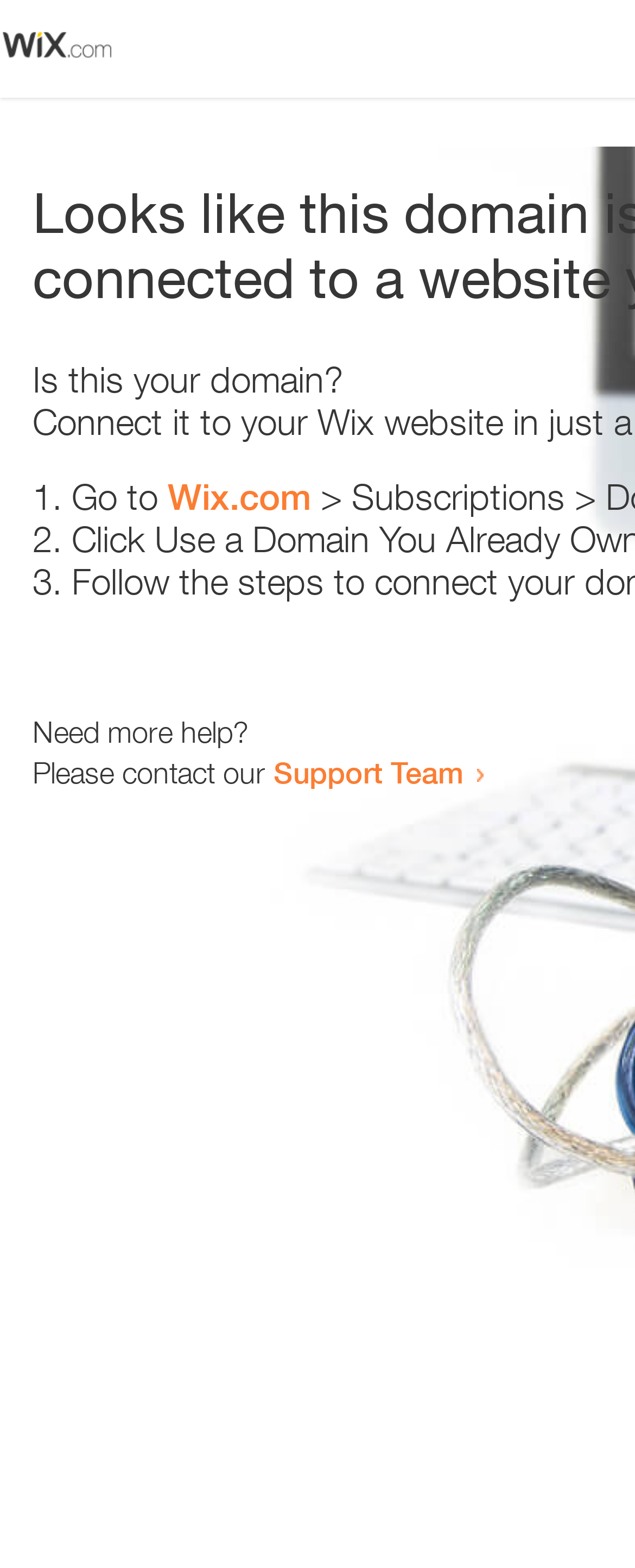Identify the bounding box for the UI element described as: "Wix.com". Ensure the coordinates are four float numbers between 0 and 1, formatted as [left, top, right, bottom].

[0.264, 0.303, 0.49, 0.33]